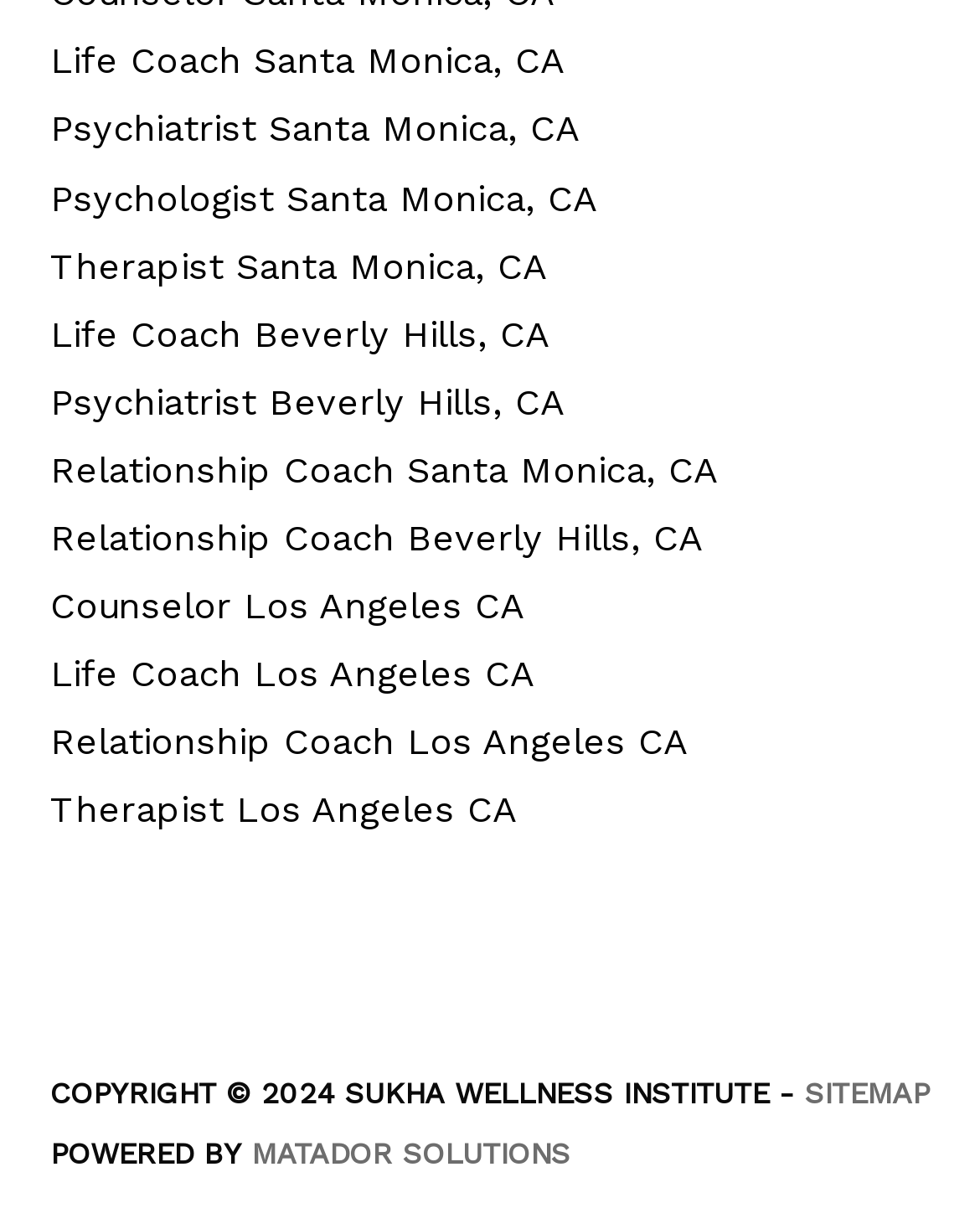Please find the bounding box coordinates of the section that needs to be clicked to achieve this instruction: "go to Psychiatrist Beverly Hills, CA".

[0.051, 0.308, 0.577, 0.345]